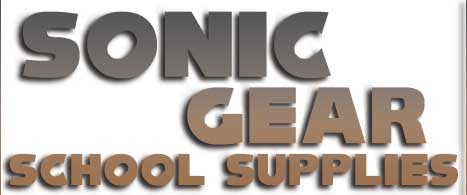Respond with a single word or phrase for the following question: 
What is the focus of the image?

School supplies